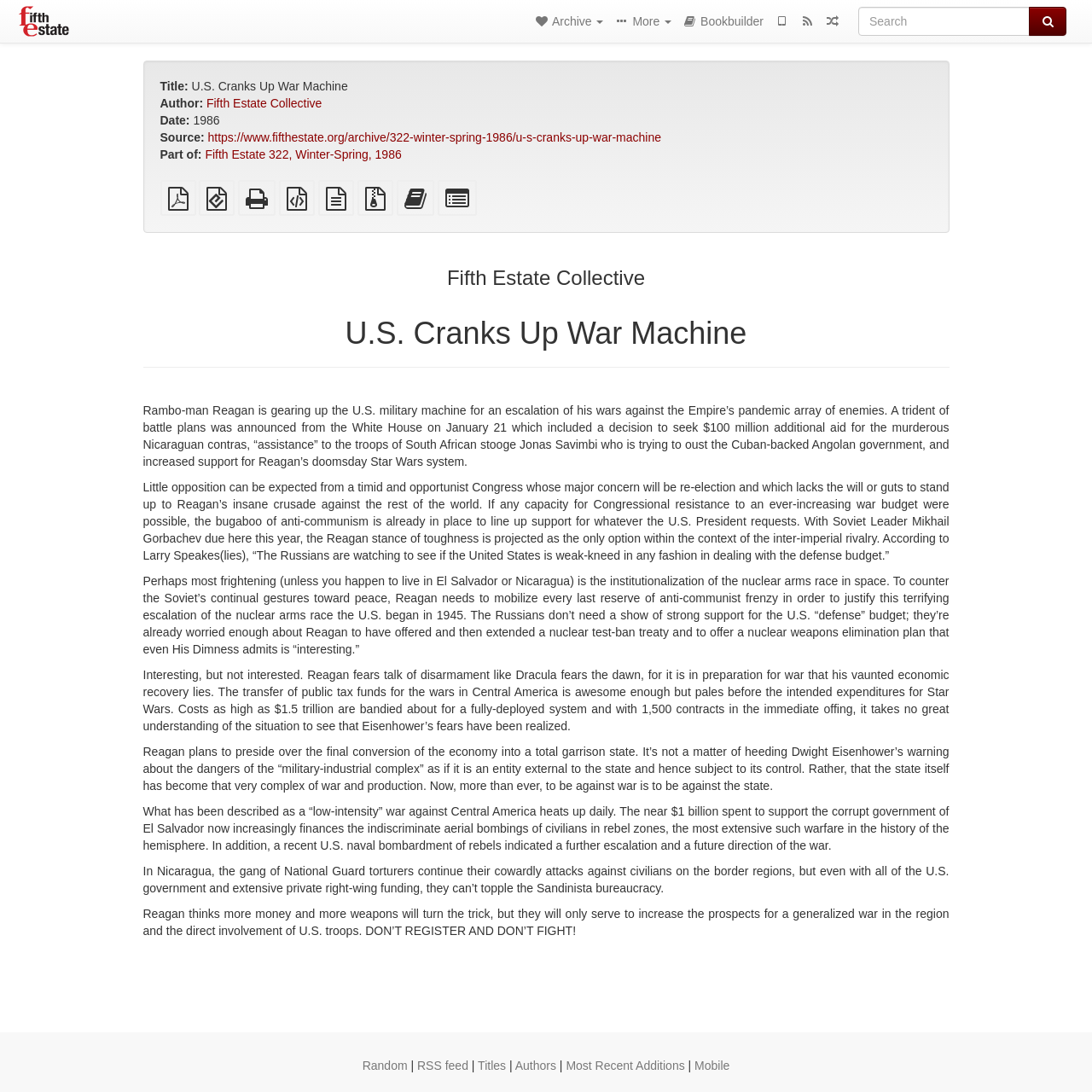Extract the bounding box coordinates for the UI element described by the text: "Standalone HTML (printer-friendly)". The coordinates should be in the form of [left, top, right, bottom] with values between 0 and 1.

[0.218, 0.179, 0.253, 0.192]